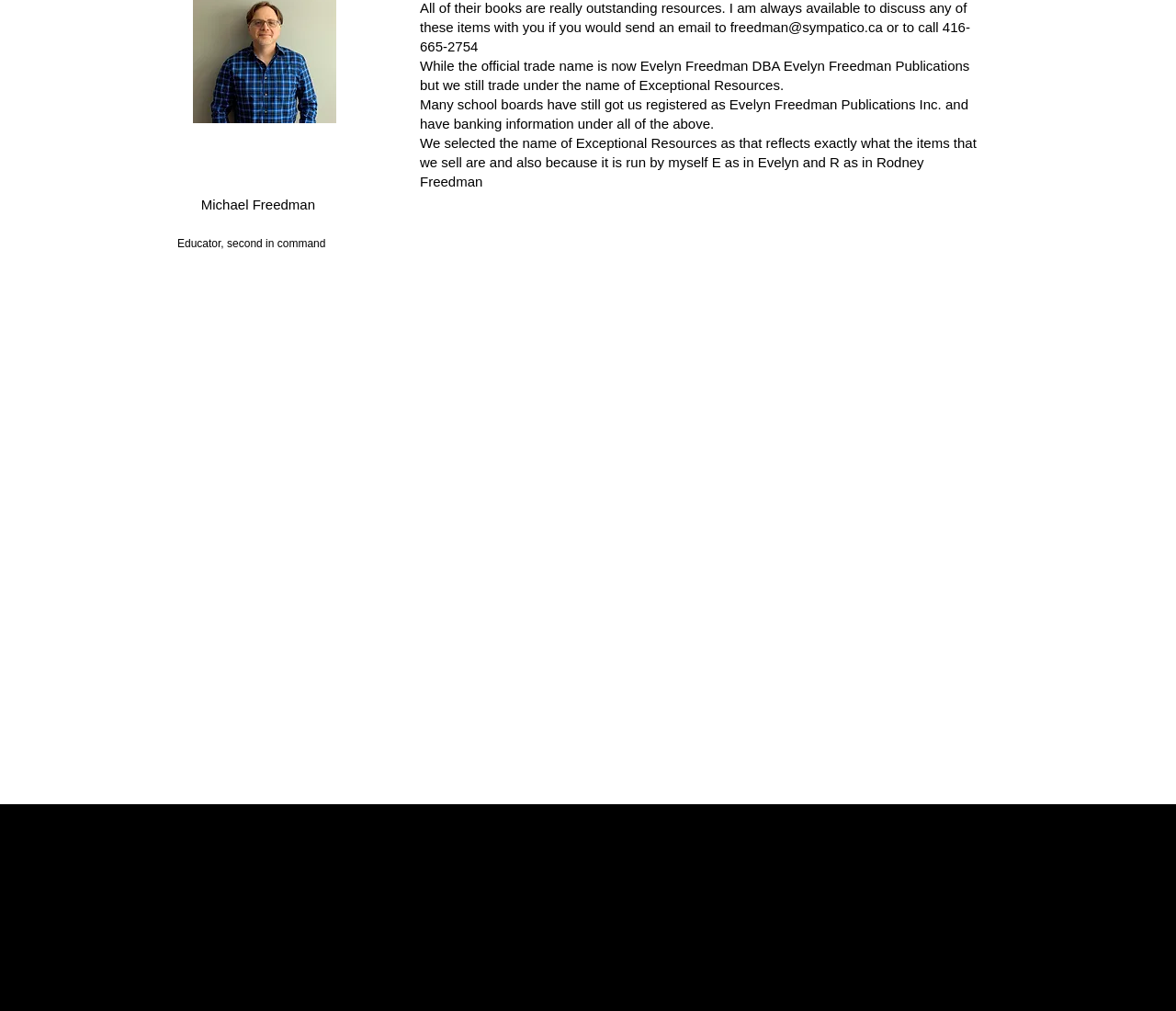Extract the bounding box coordinates of the UI element described by: "freedman@sympatico.ca". The coordinates should include four float numbers ranging from 0 to 1, e.g., [left, top, right, bottom].

[0.621, 0.019, 0.751, 0.035]